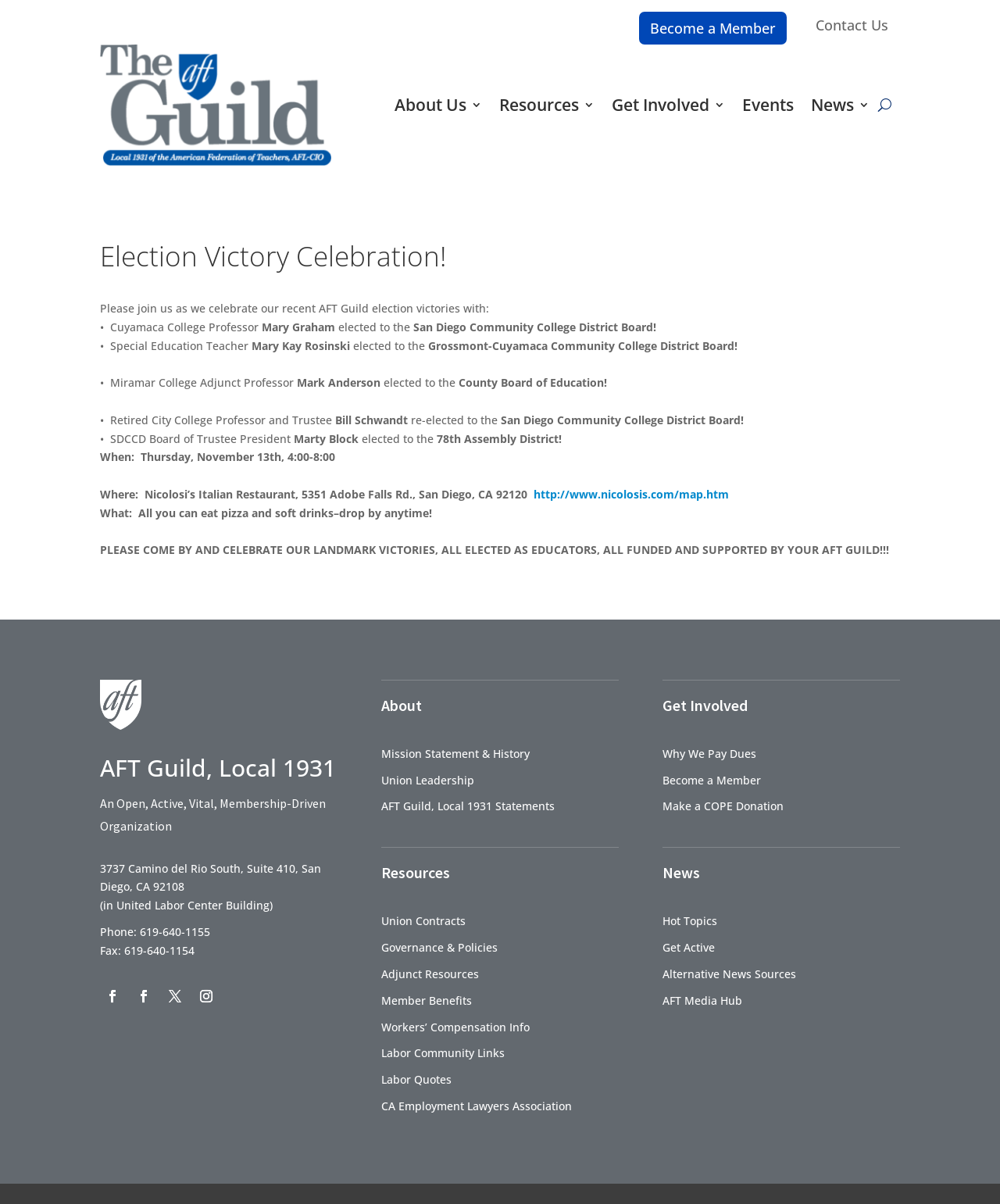Please identify the bounding box coordinates for the region that you need to click to follow this instruction: "Click on 'Events'".

[0.742, 0.037, 0.794, 0.138]